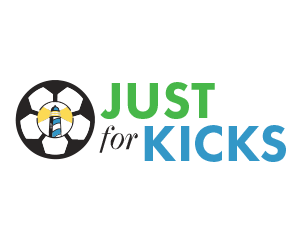What color is the text 'JUST' in?
Give a detailed response to the question by analyzing the screenshot.

The text 'JUST' is displayed in vibrant green, which is a prominent color in the logo, illustrating a playful yet professional identity.